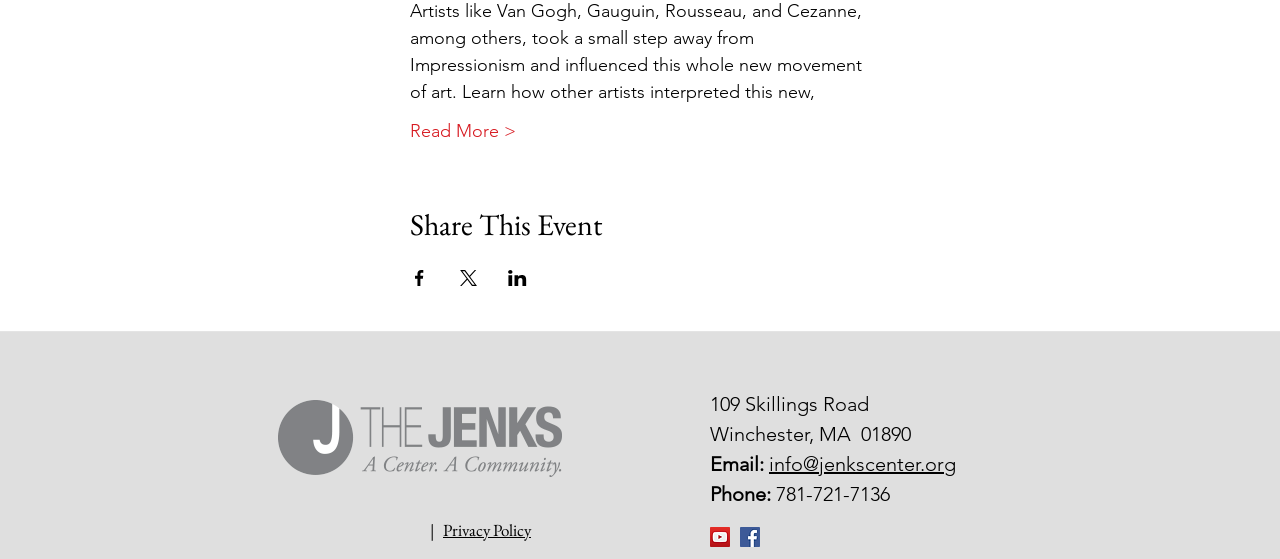Using the information in the image, give a comprehensive answer to the question: 
What is the address of the organization?

I found this answer by looking at the StaticText elements with the descriptions '109 Skillings Road' and 'Winchester, MA 01890', which are adjacent to each other and suggest a physical address.